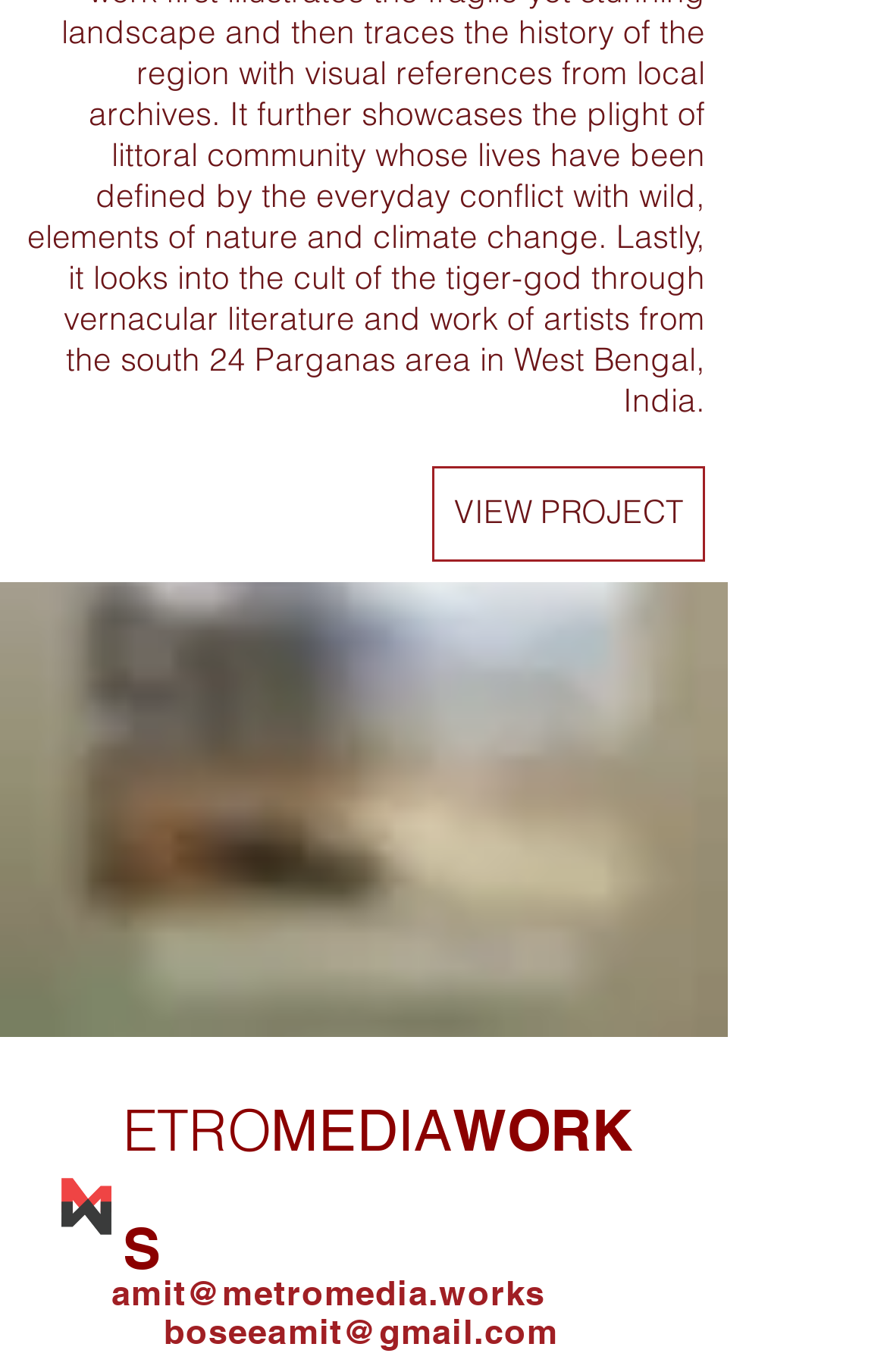Give a concise answer of one word or phrase to the question: 
How many links are there at the bottom of the page?

2